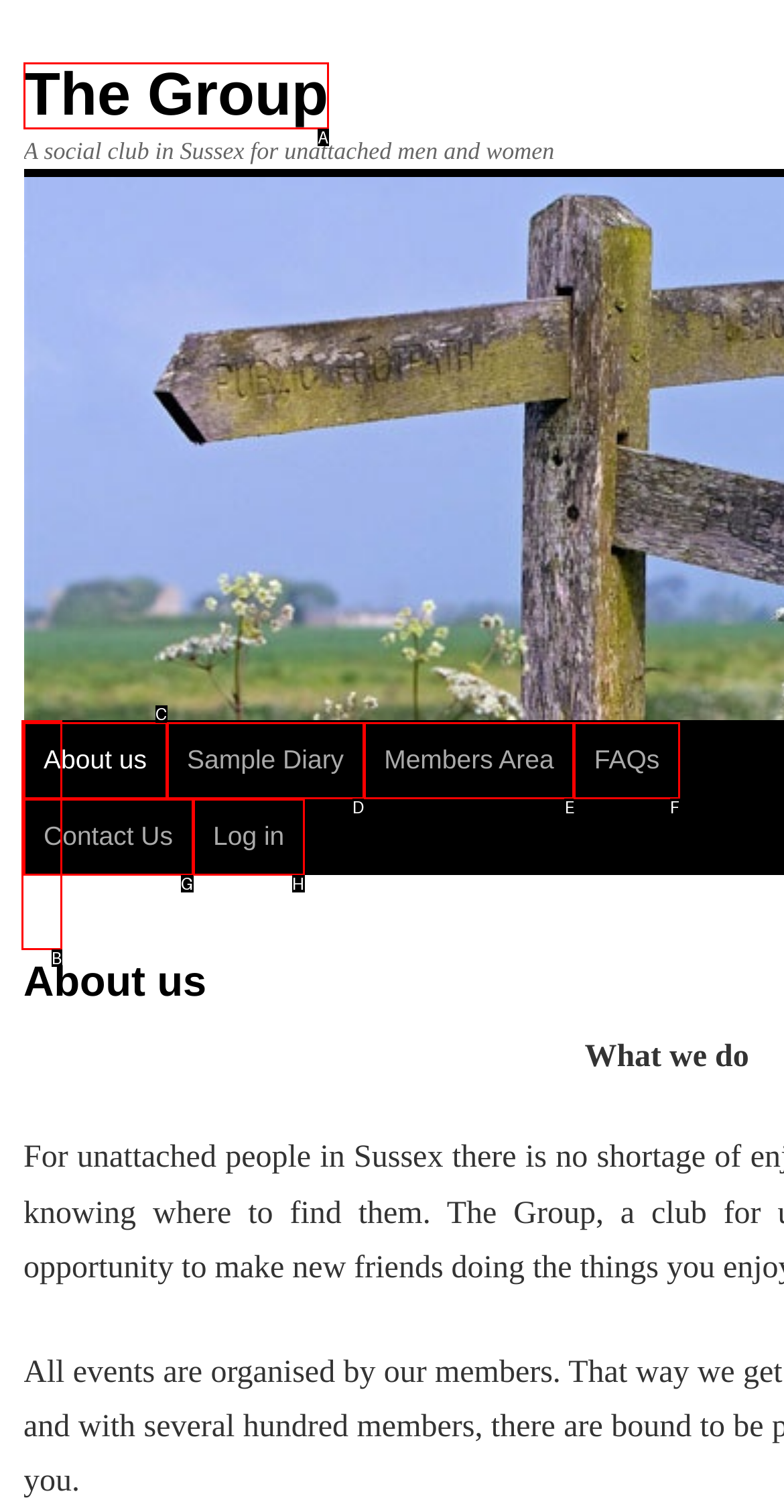Determine which HTML element matches the given description: FAQs. Provide the corresponding option's letter directly.

F